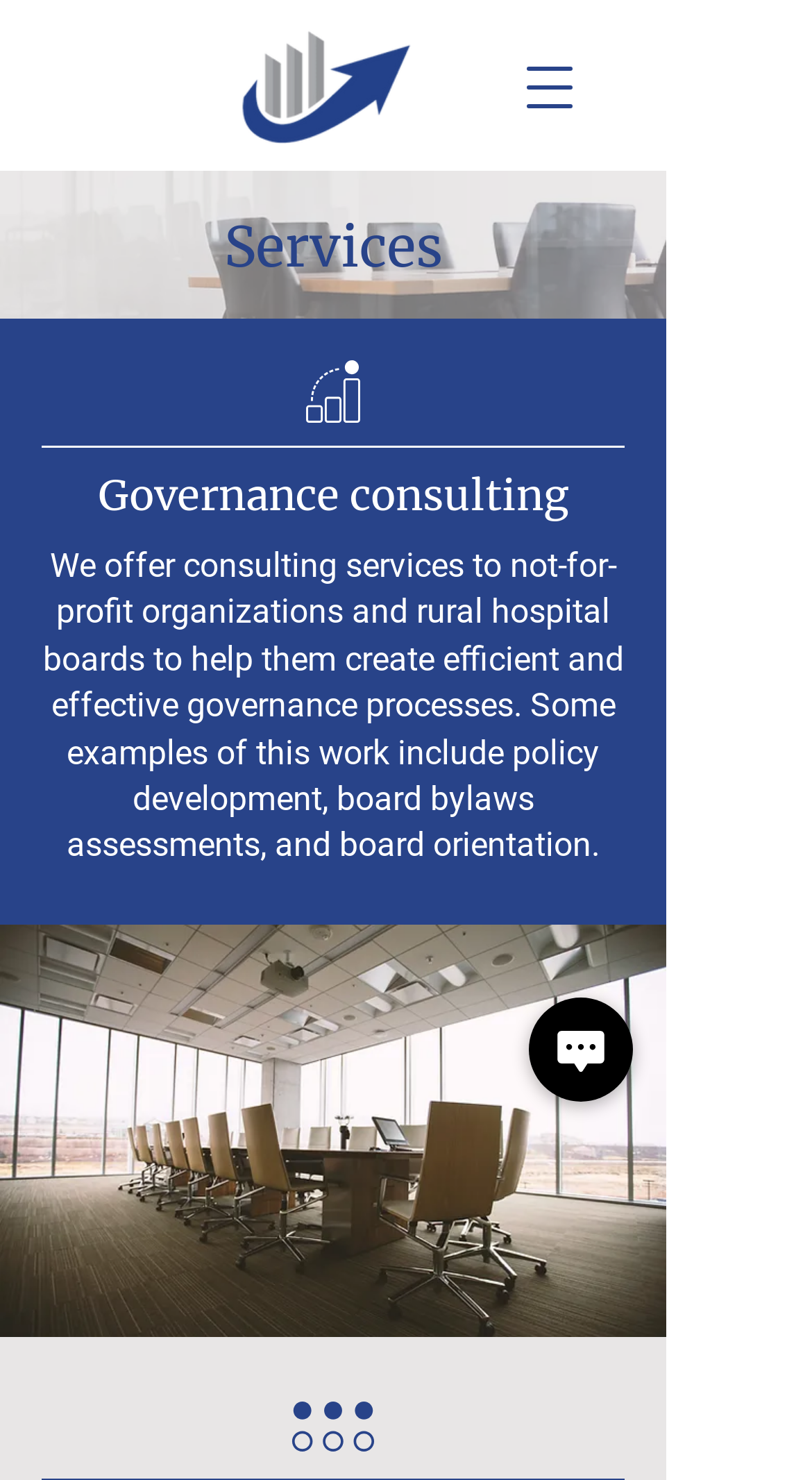Please provide a comprehensive answer to the question below using the information from the image: What is the purpose of the governance consulting service?

The purpose of the governance consulting service can be inferred from the StaticText element, which mentions that the service helps not-for-profit organizations and rural hospital boards create efficient and effective governance processes.